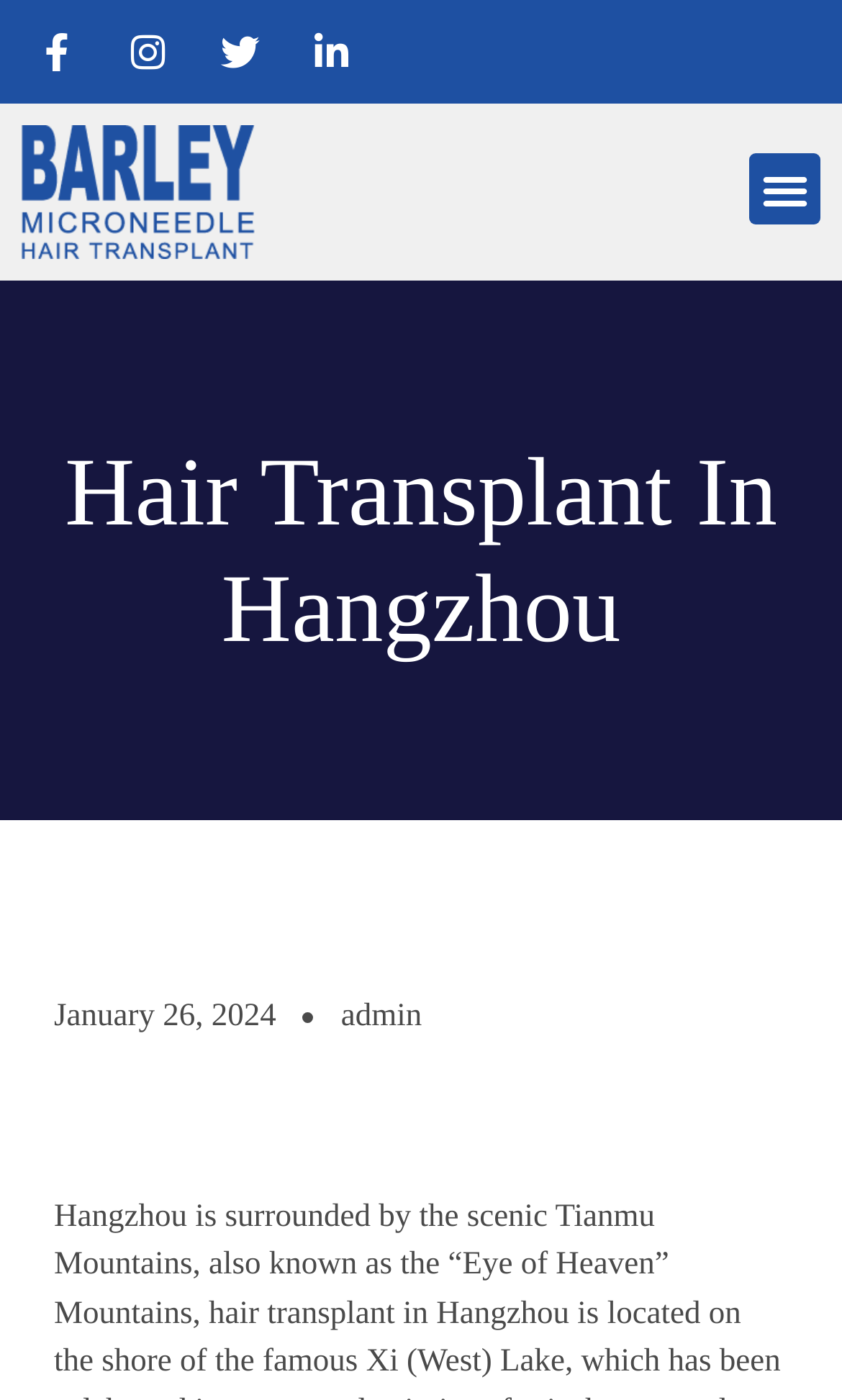Extract the bounding box coordinates for the UI element described as: "alt="barley"".

[0.026, 0.089, 0.302, 0.185]